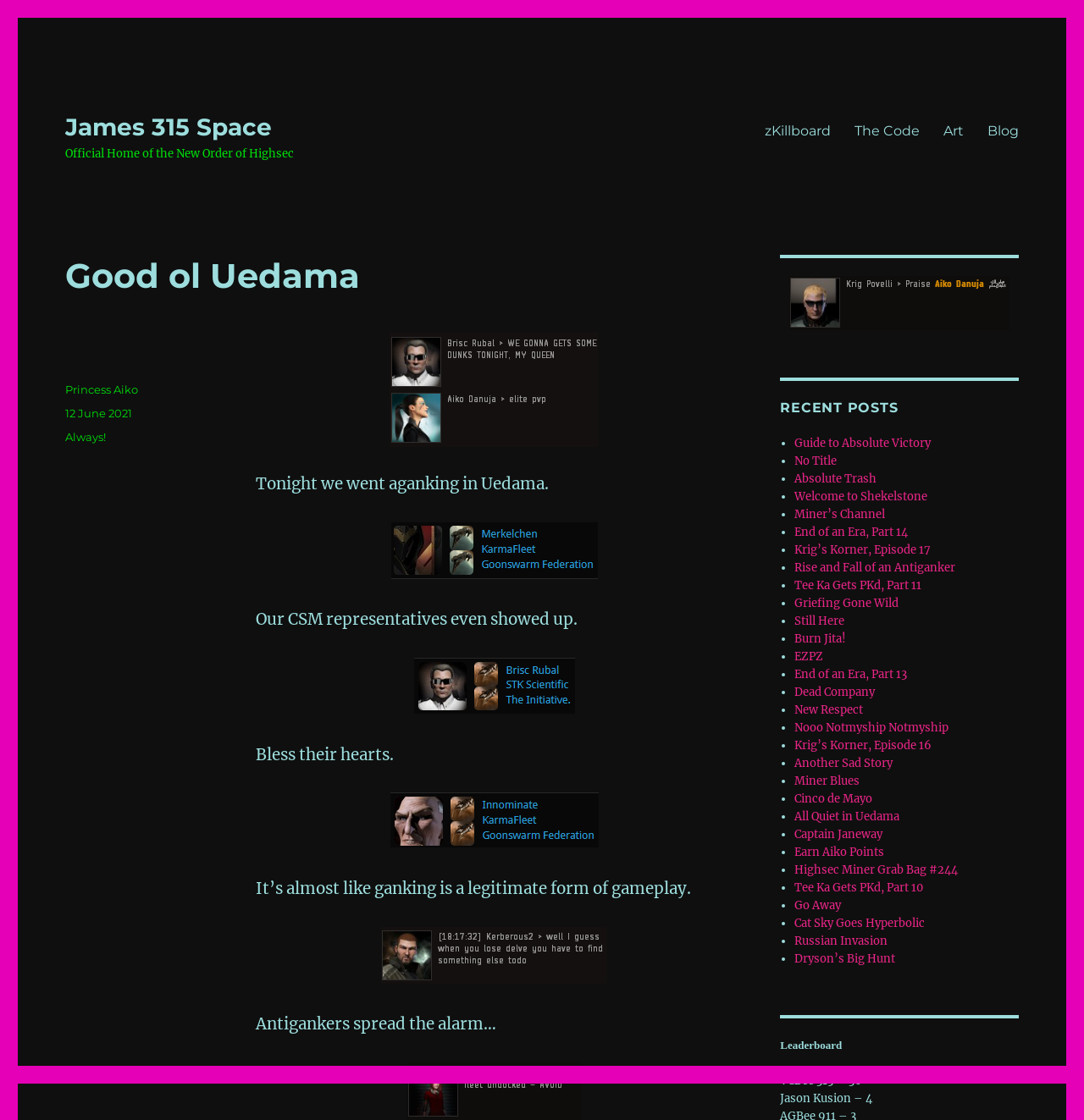Please respond to the question using a single word or phrase:
What is the date of the first post?

12 June 2021